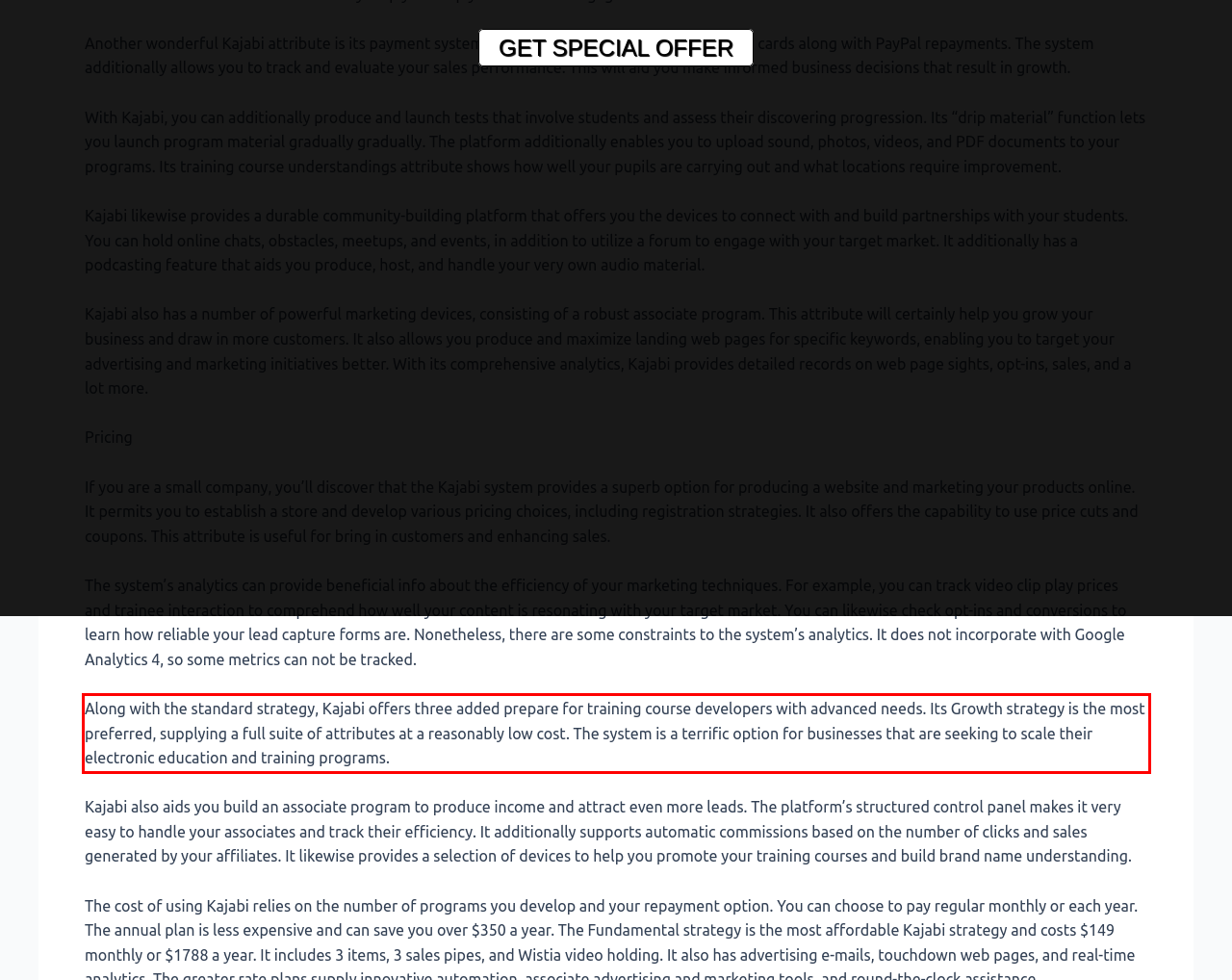From the provided screenshot, extract the text content that is enclosed within the red bounding box.

Along with the standard strategy, Kajabi offers three added prepare for training course developers with advanced needs. Its Growth strategy is the most preferred, supplying a full suite of attributes at a reasonably low cost. The system is a terrific option for businesses that are seeking to scale their electronic education and training programs.